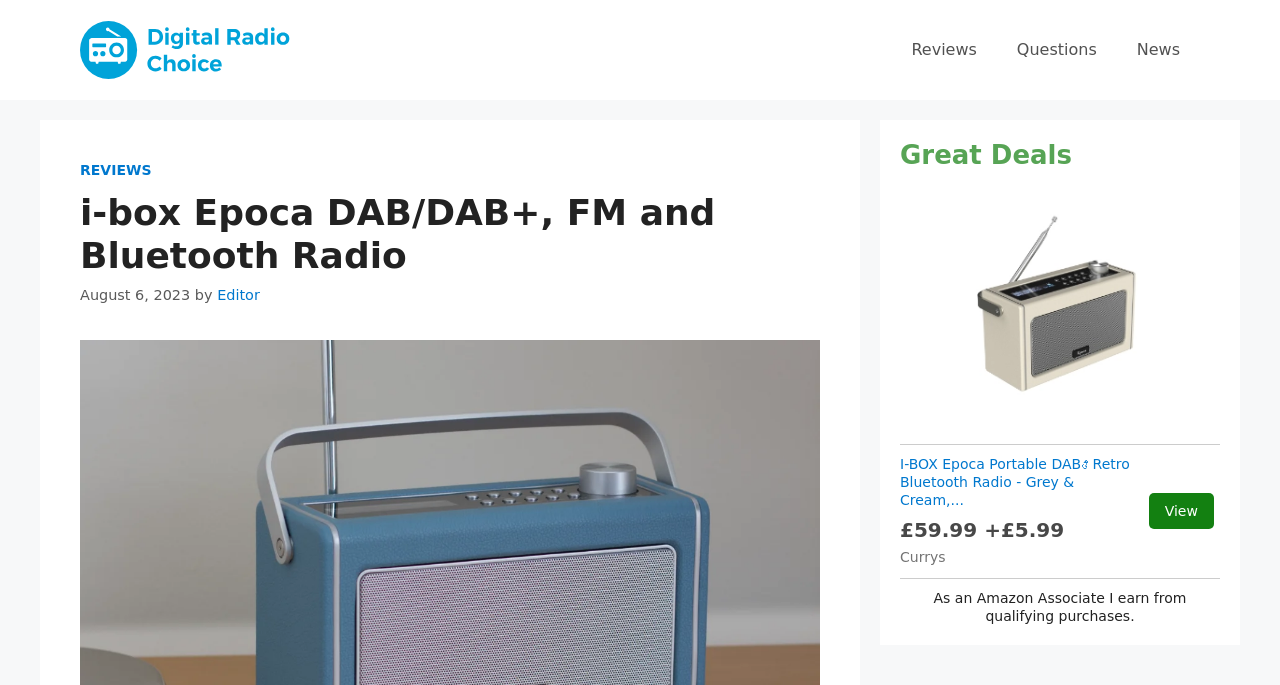Determine the bounding box coordinates of the section I need to click to execute the following instruction: "Check the 'Great Deals' section". Provide the coordinates as four float numbers between 0 and 1, i.e., [left, top, right, bottom].

[0.703, 0.204, 0.953, 0.25]